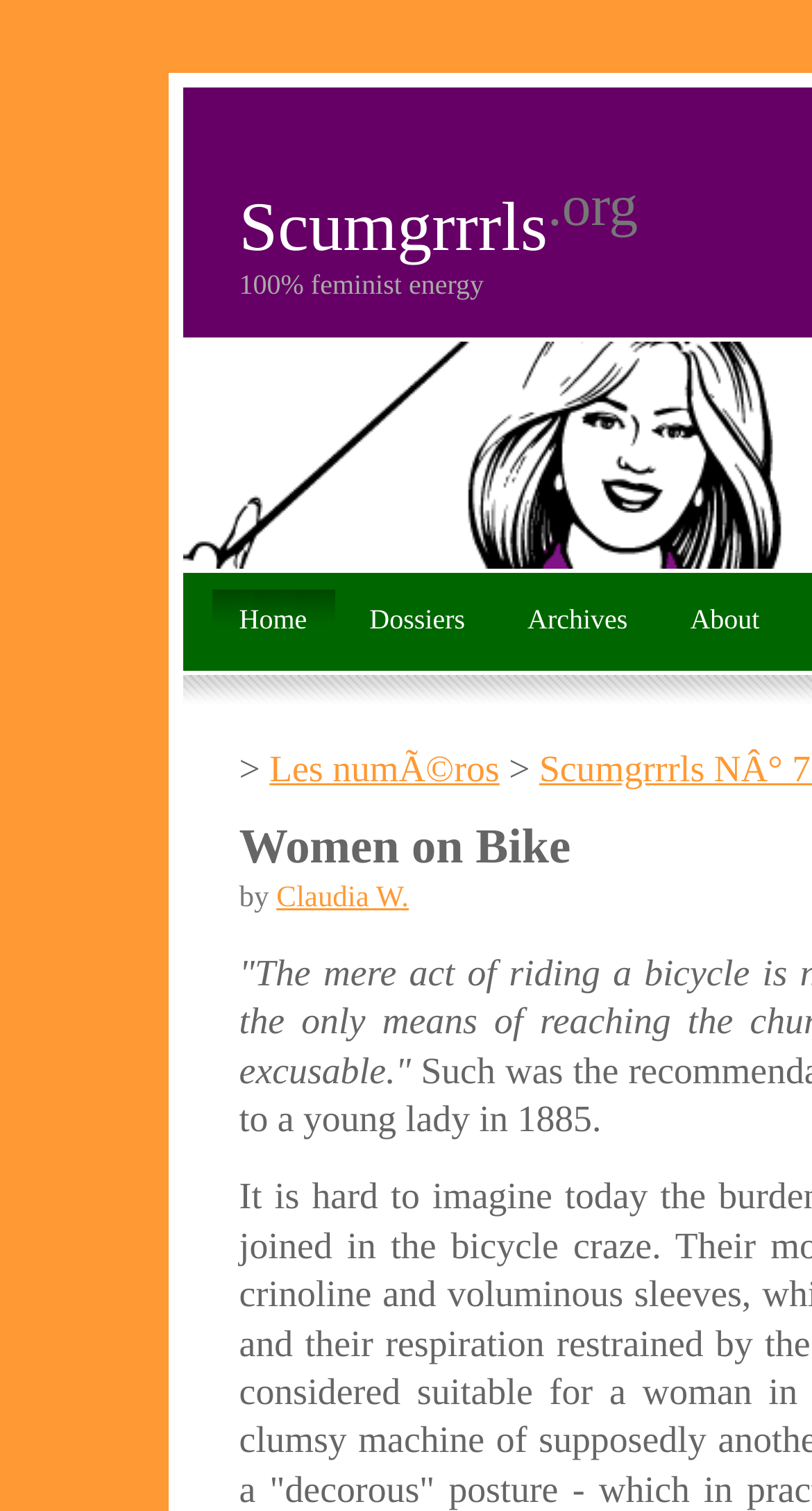What is the author of the current page?
Using the image, respond with a single word or phrase.

Claudia W.